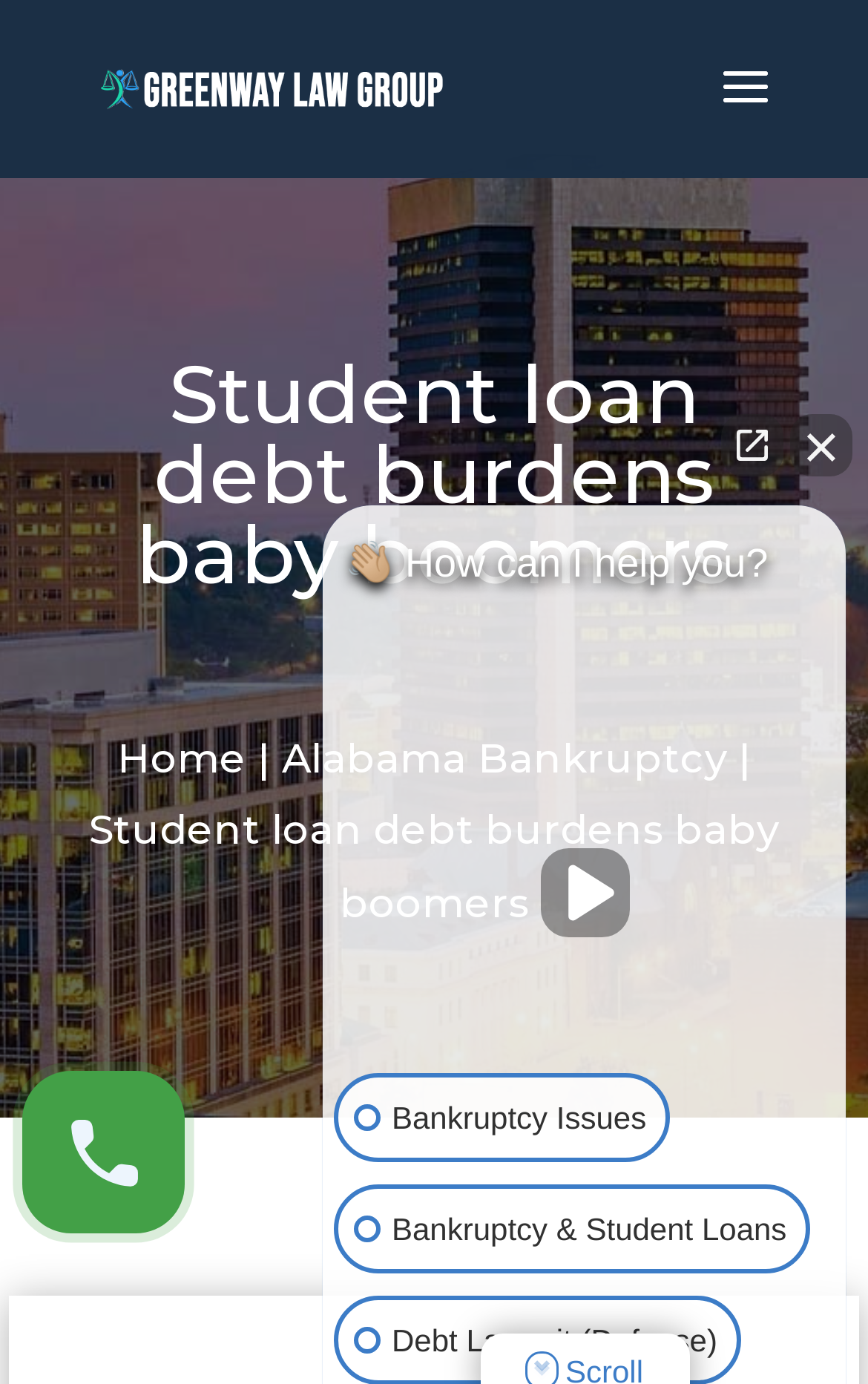Calculate the bounding box coordinates of the UI element given the description: "Home".

[0.135, 0.531, 0.283, 0.566]